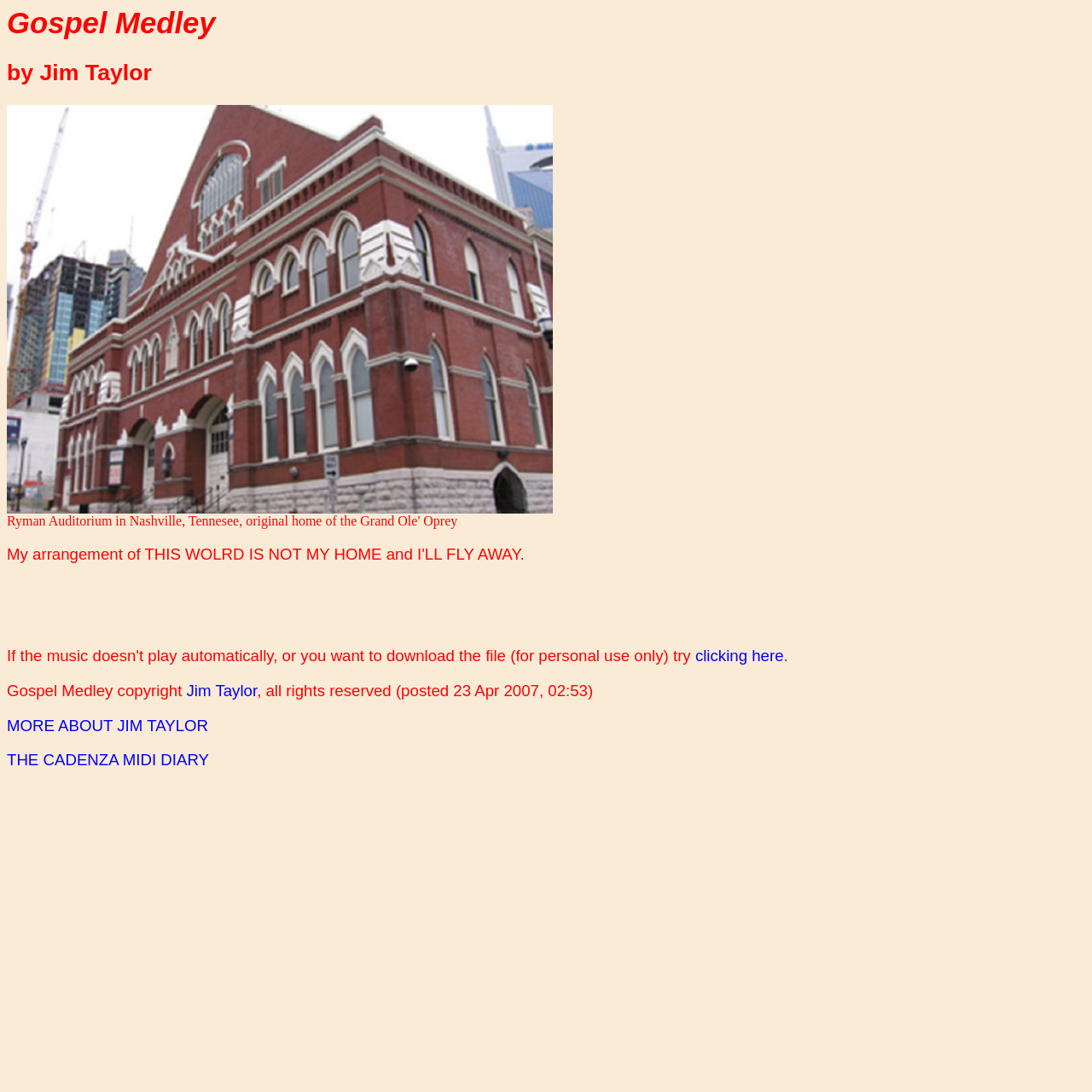Create an in-depth description of the webpage, covering main sections.

The webpage is about a Gospel Medley by Jim Taylor. At the top, there are two headings, "Gospel Medley" and "by Jim Taylor", placed side by side. Below the headings, there is a large image taking up about half of the screen width. To the right of the image, there is an embedded object. 

Further down, there is a link "clicking here" followed by a period. Below this, there is a line of text stating "Gospel Medley copyright" followed by a link to "Jim Taylor" and then a sentence describing the copyright details, including the date and time of posting. 

At the bottom, there are two links, "MORE ABOUT JIM TAYLOR" and "THE CADENZA MIDI DIARY", placed side by side.